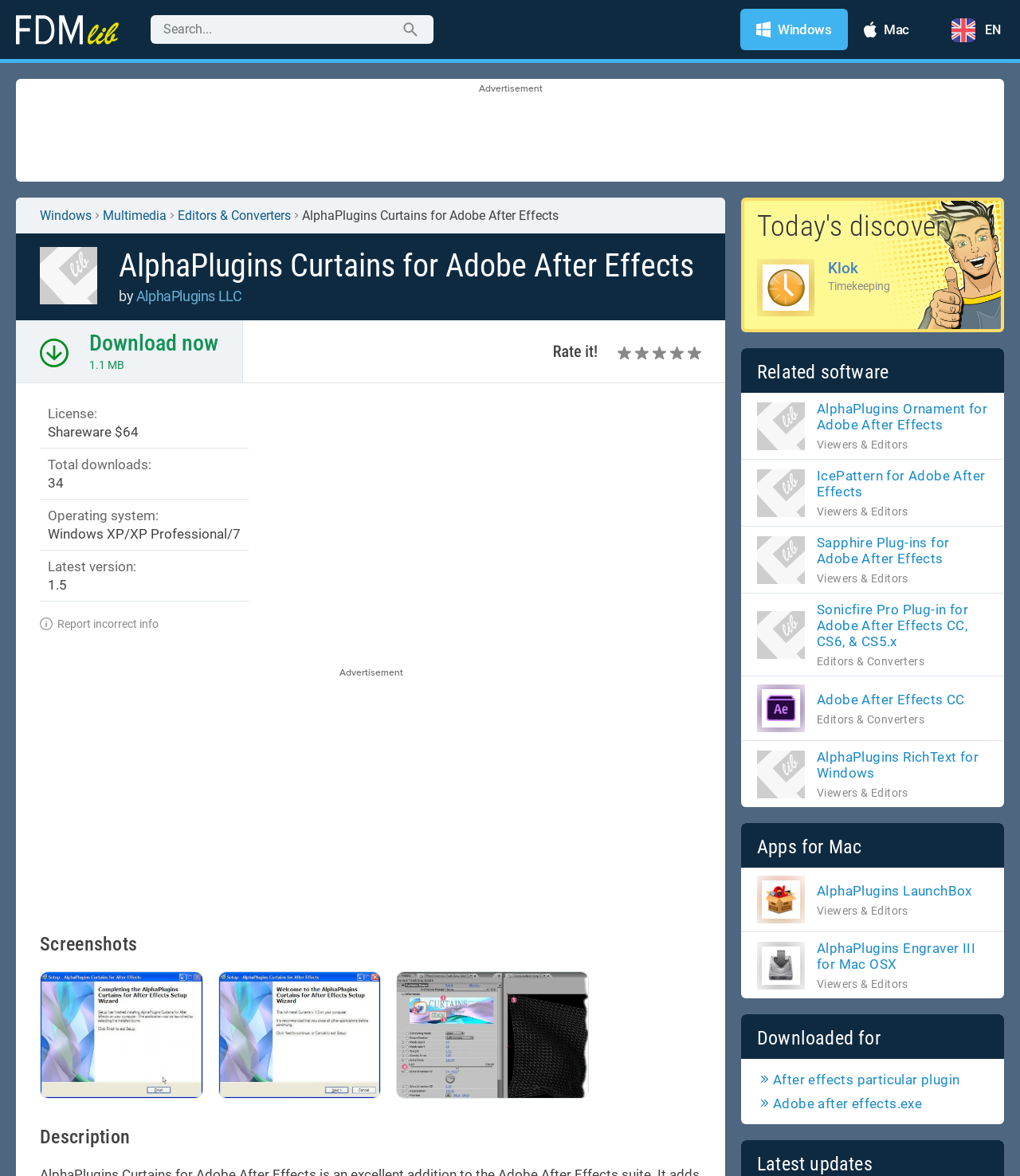Identify the bounding box for the UI element described as: "AlphaPlugins LLC". The coordinates should be four float numbers between 0 and 1, i.e., [left, top, right, bottom].

[0.133, 0.245, 0.237, 0.259]